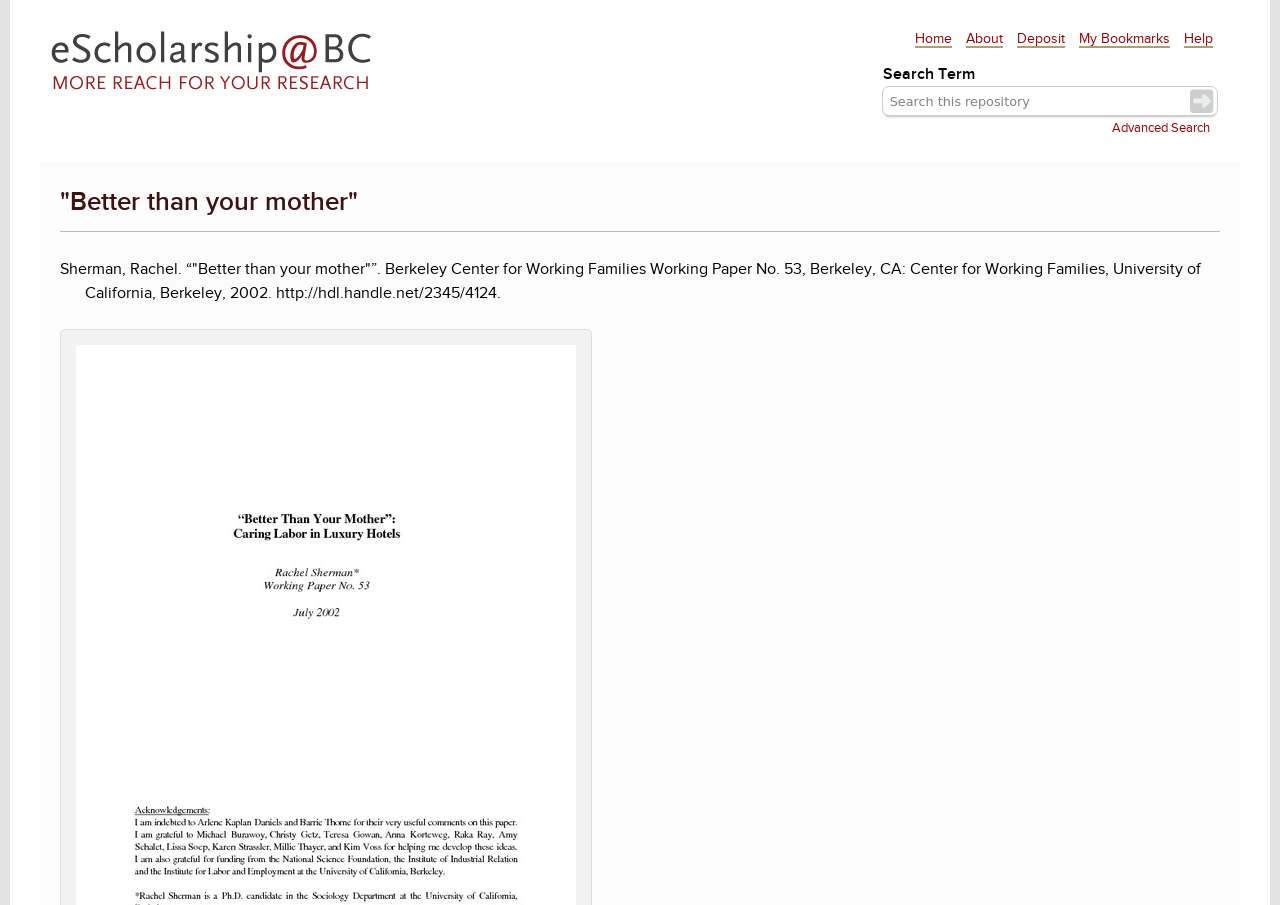Please find and report the bounding box coordinates of the element to click in order to perform the following action: "go to home page". The coordinates should be expressed as four float numbers between 0 and 1, in the format [left, top, right, bottom].

[0.039, 0.031, 0.293, 0.11]